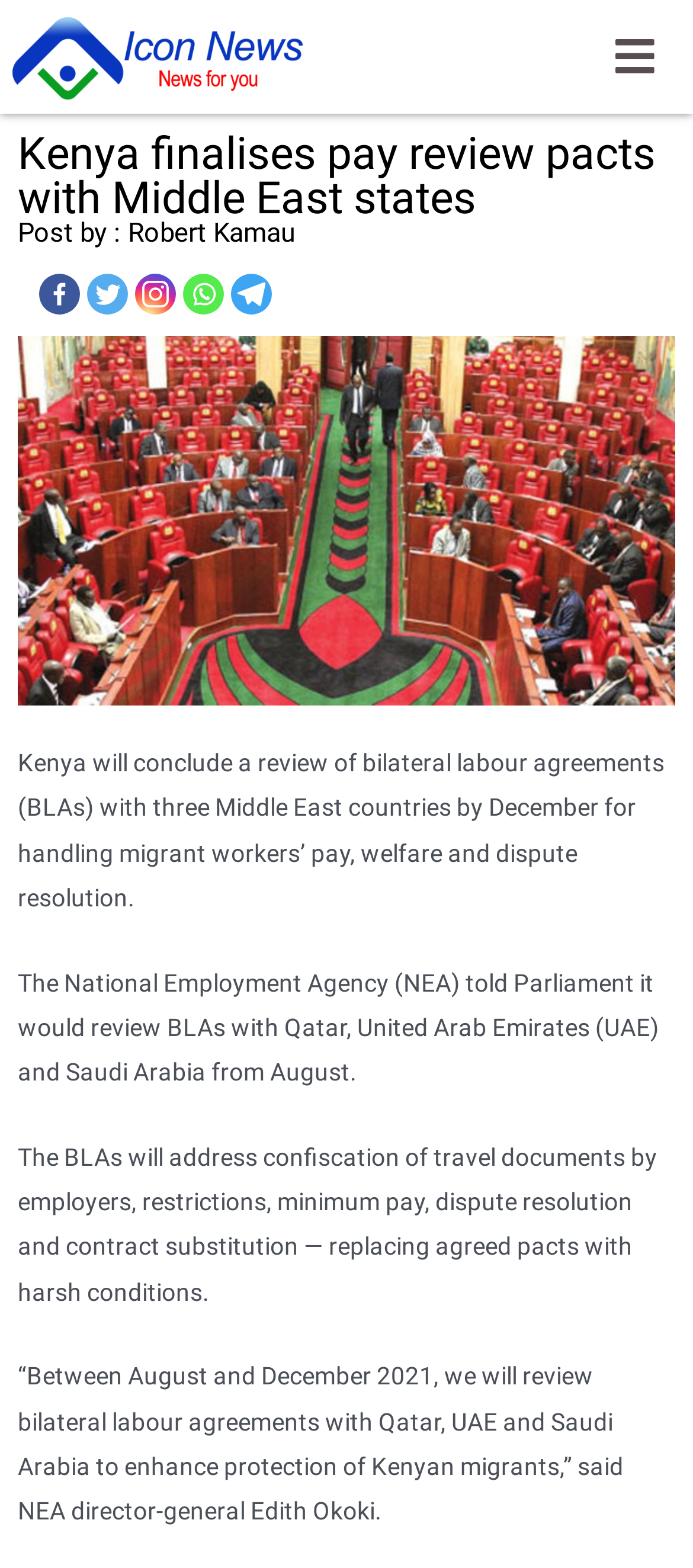Provide a one-word or brief phrase answer to the question:
How many social media links are available?

5